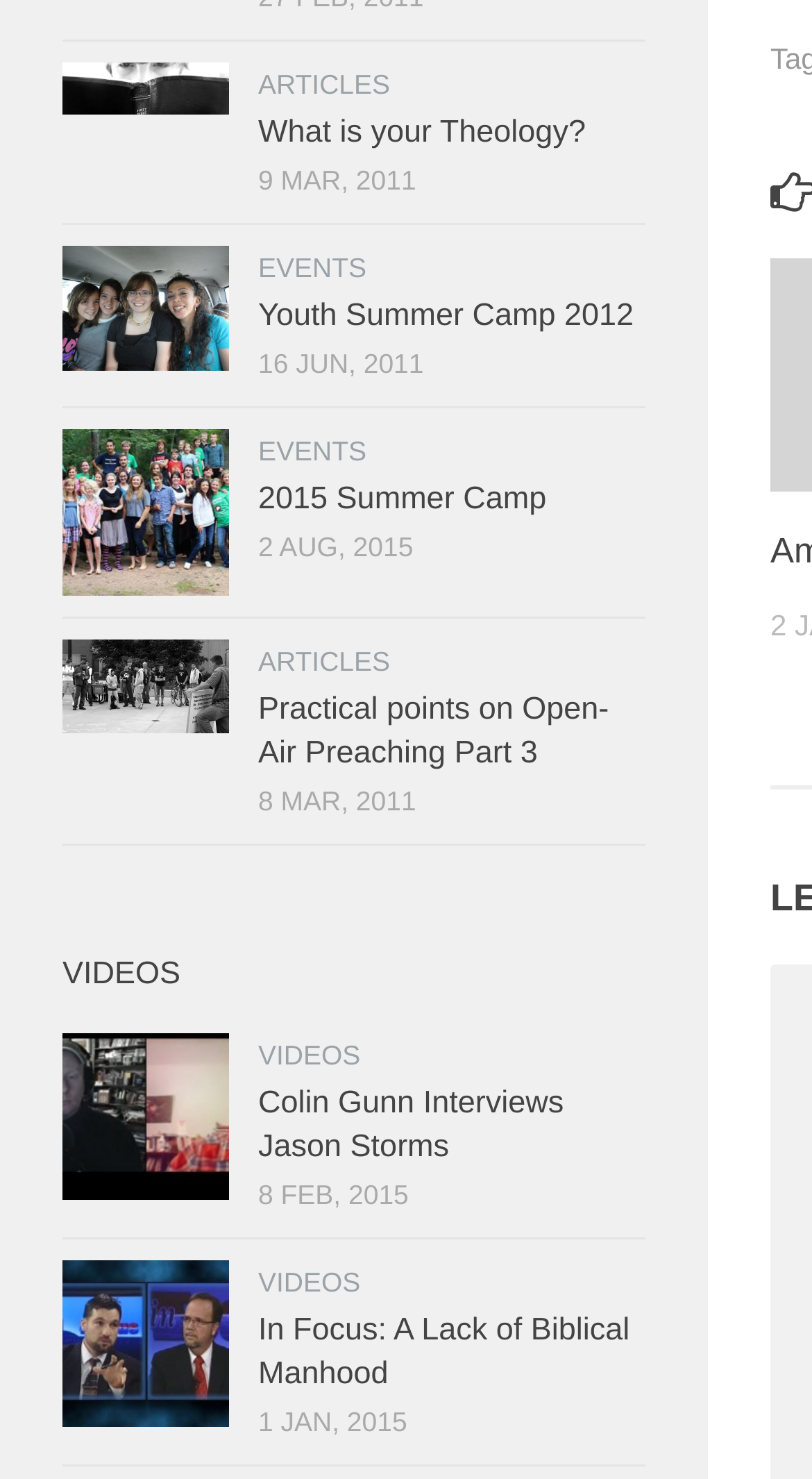How many article links are there?
Look at the screenshot and respond with a single word or phrase.

5